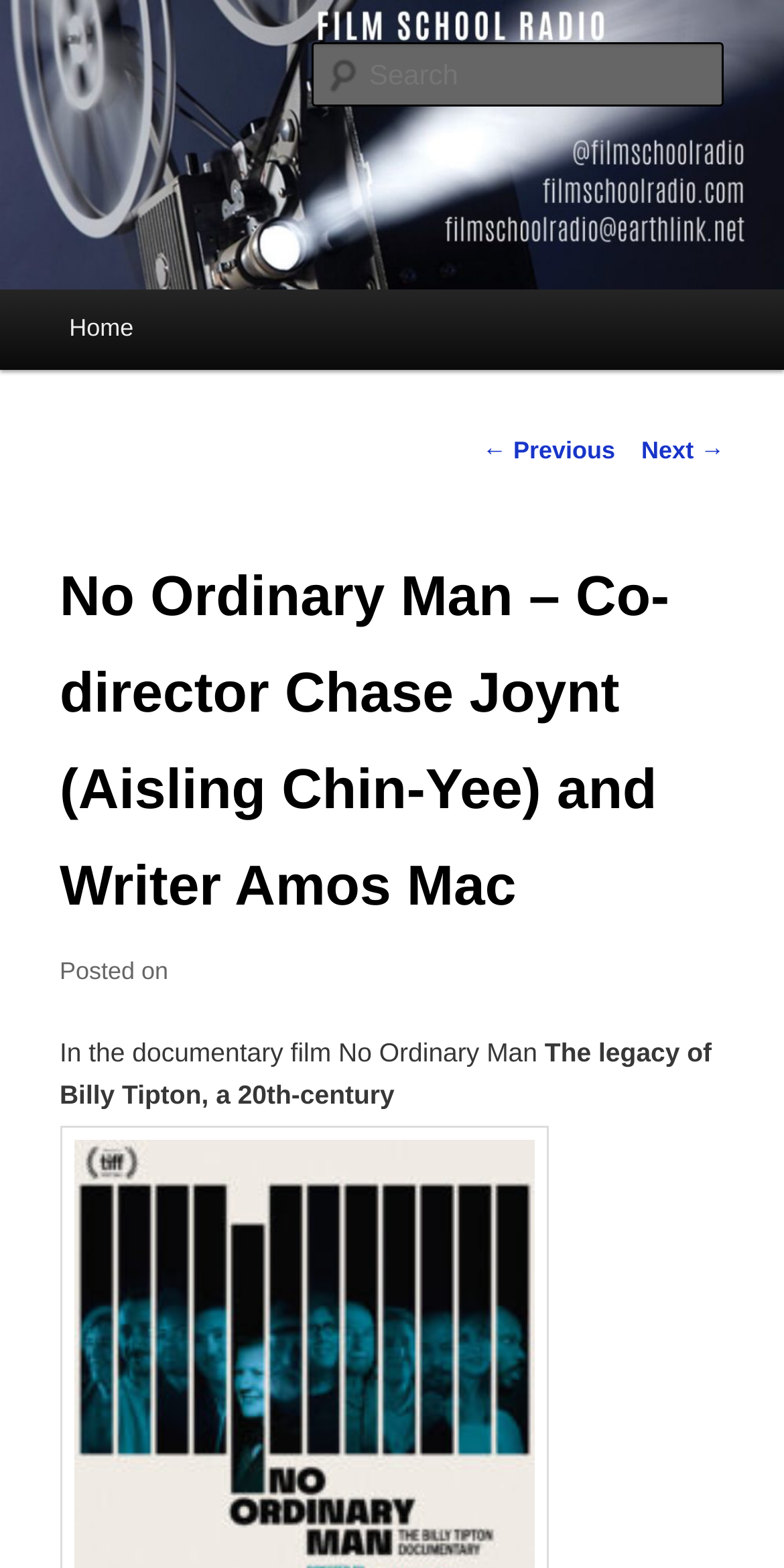Respond with a single word or phrase to the following question:
What is the topic of the interview?

Documentary film No Ordinary Man